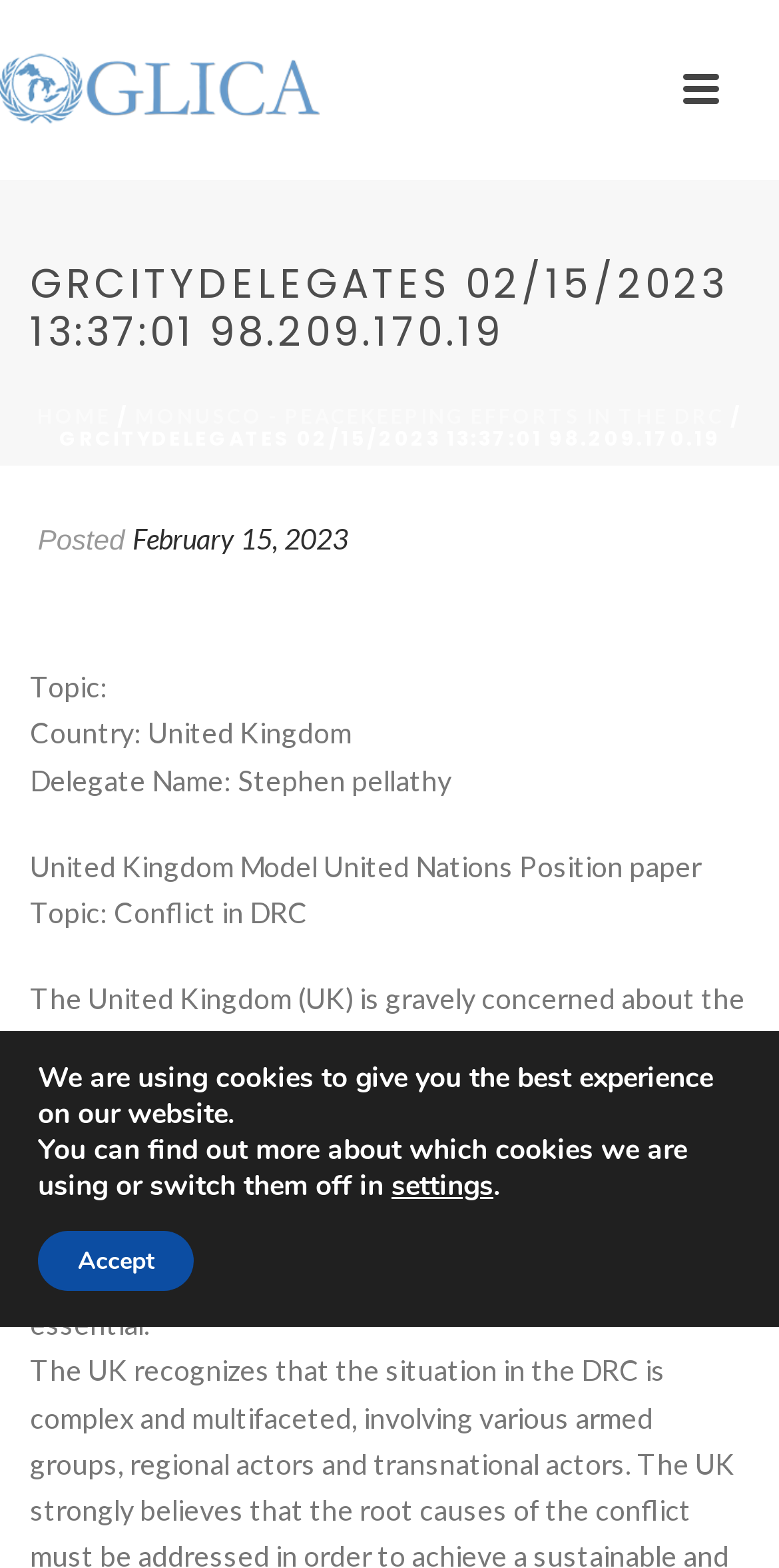Please answer the following question using a single word or phrase: 
What is the organization that the delegate is representing?

United Kingdom Model United Nations